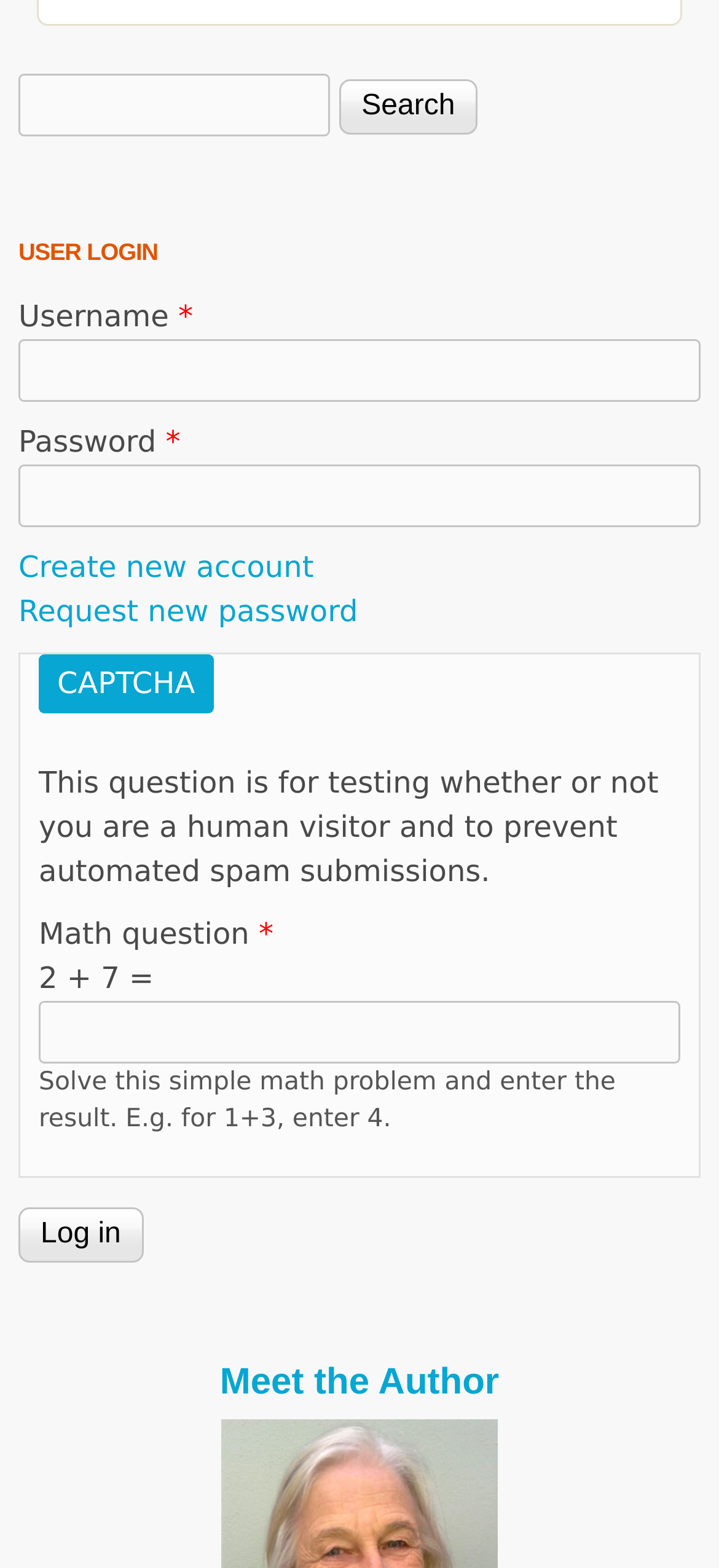Can you pinpoint the bounding box coordinates for the clickable element required for this instruction: "Search for something"? The coordinates should be four float numbers between 0 and 1, i.e., [left, top, right, bottom].

[0.026, 0.048, 0.459, 0.087]